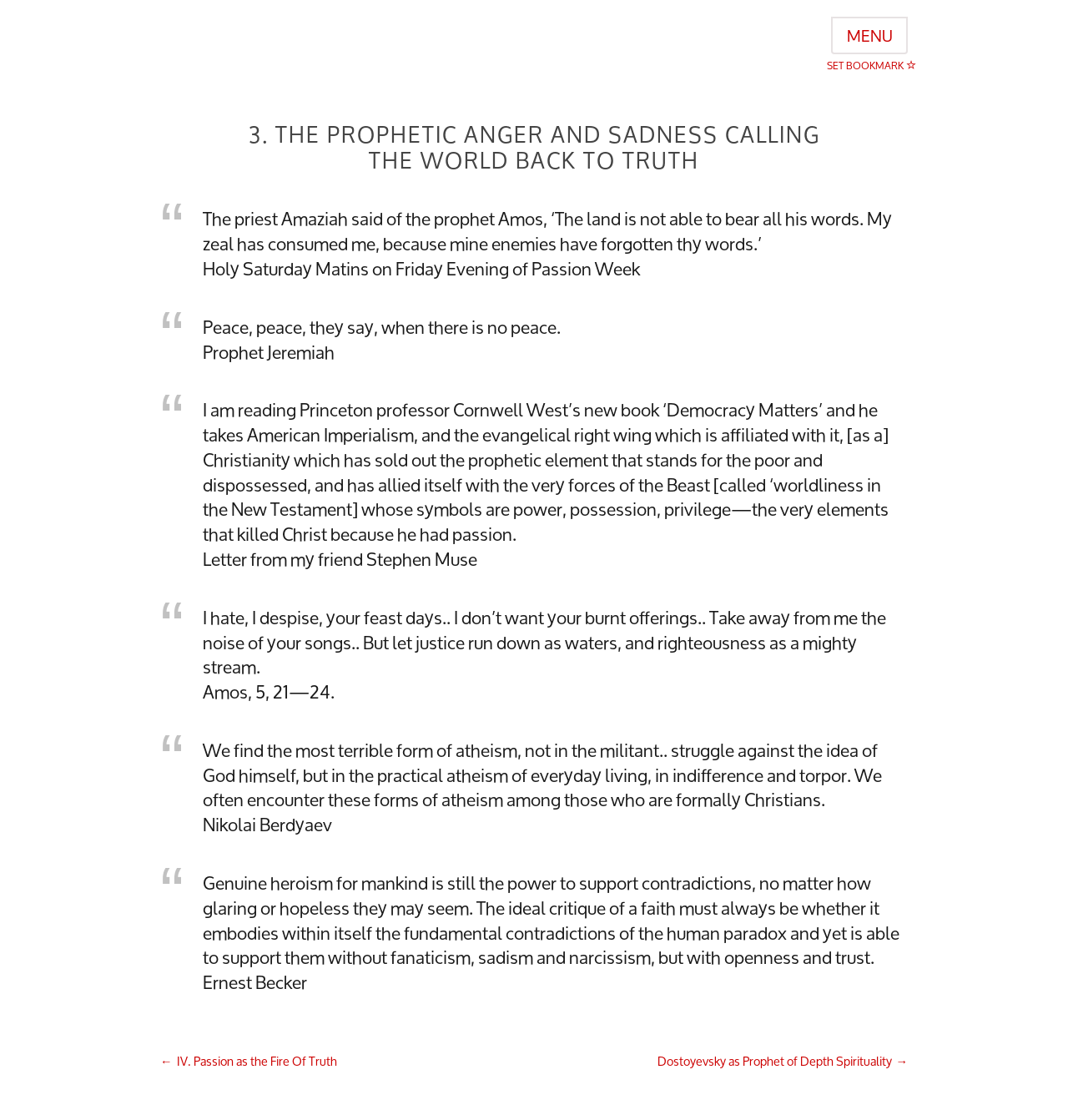Answer the question with a brief word or phrase:
What is the text of the heading element?

3. THE PROPHETIC ANGER AND SADNESS CALLING THE WORLD BACK TO TRUTH